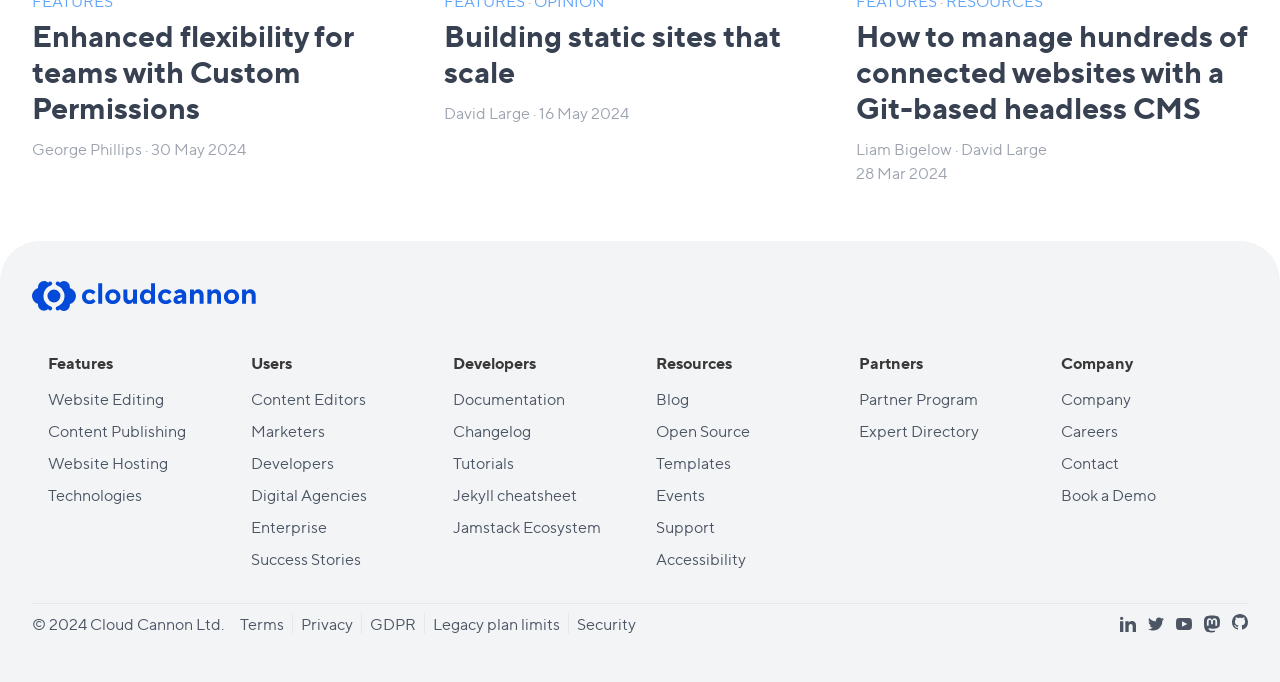Locate the bounding box coordinates of the region to be clicked to comply with the following instruction: "Click on the 'Enhanced flexibility for teams with Custom Permissions' link". The coordinates must be four float numbers between 0 and 1, in the form [left, top, right, bottom].

[0.025, 0.021, 0.276, 0.187]